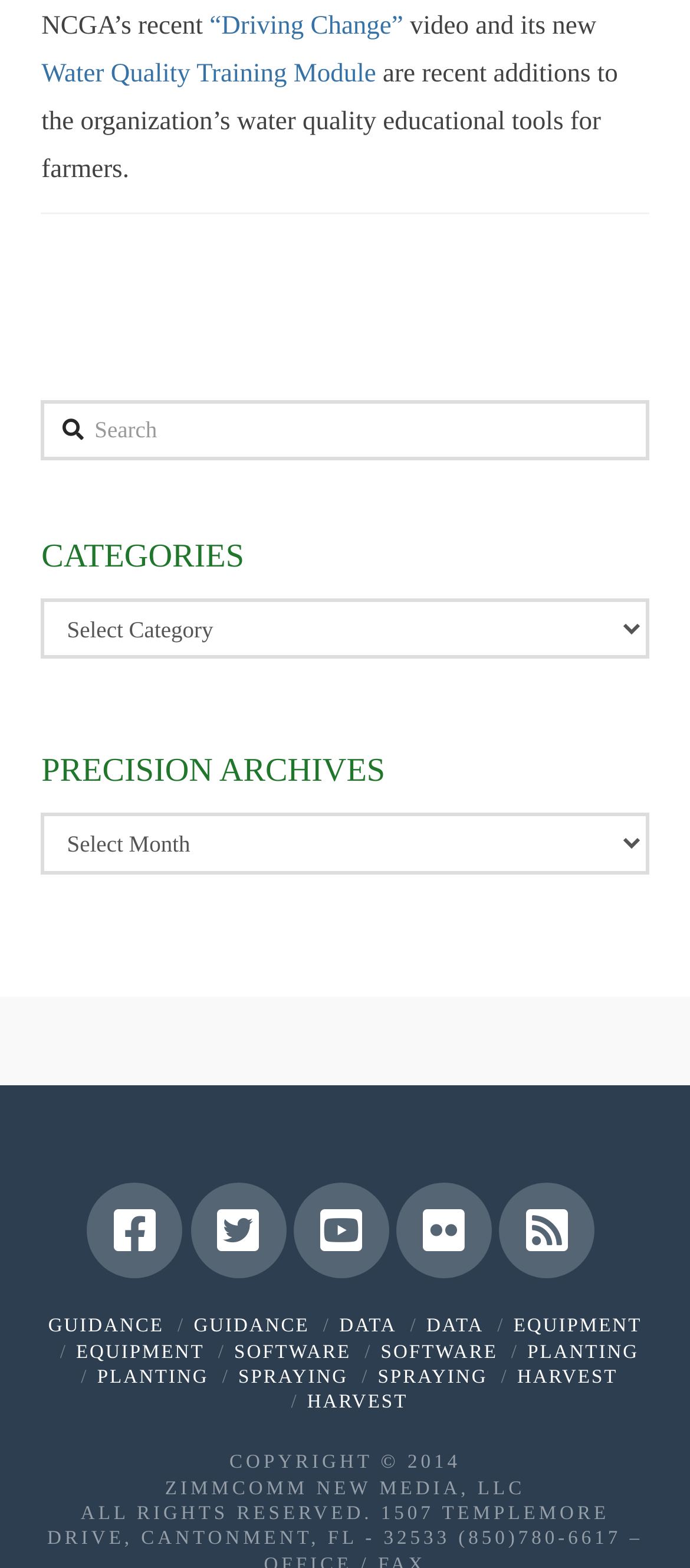Please identify the bounding box coordinates of the element that needs to be clicked to perform the following instruction: "Select a category".

[0.06, 0.382, 0.94, 0.42]